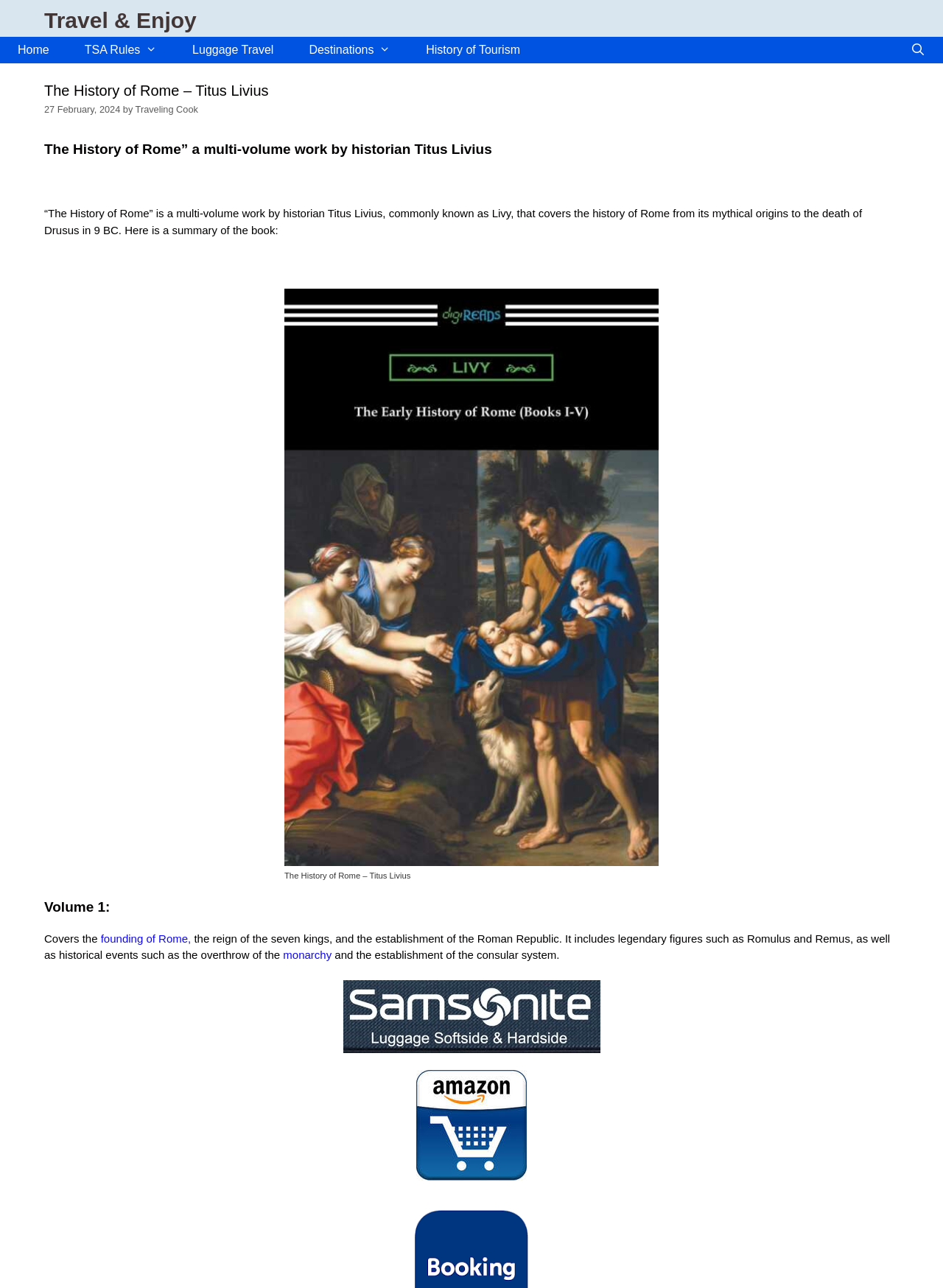What is the time period covered in Volume 1?
Give a detailed and exhaustive answer to the question.

I found the answer by reading the text '“The History of Rome” is a multi-volume work by historian Titus Livius, commonly known as Livy, that covers the history of Rome from its mythical origins to the death of Drusus in 9 BC.' which mentions the time period covered in the book.